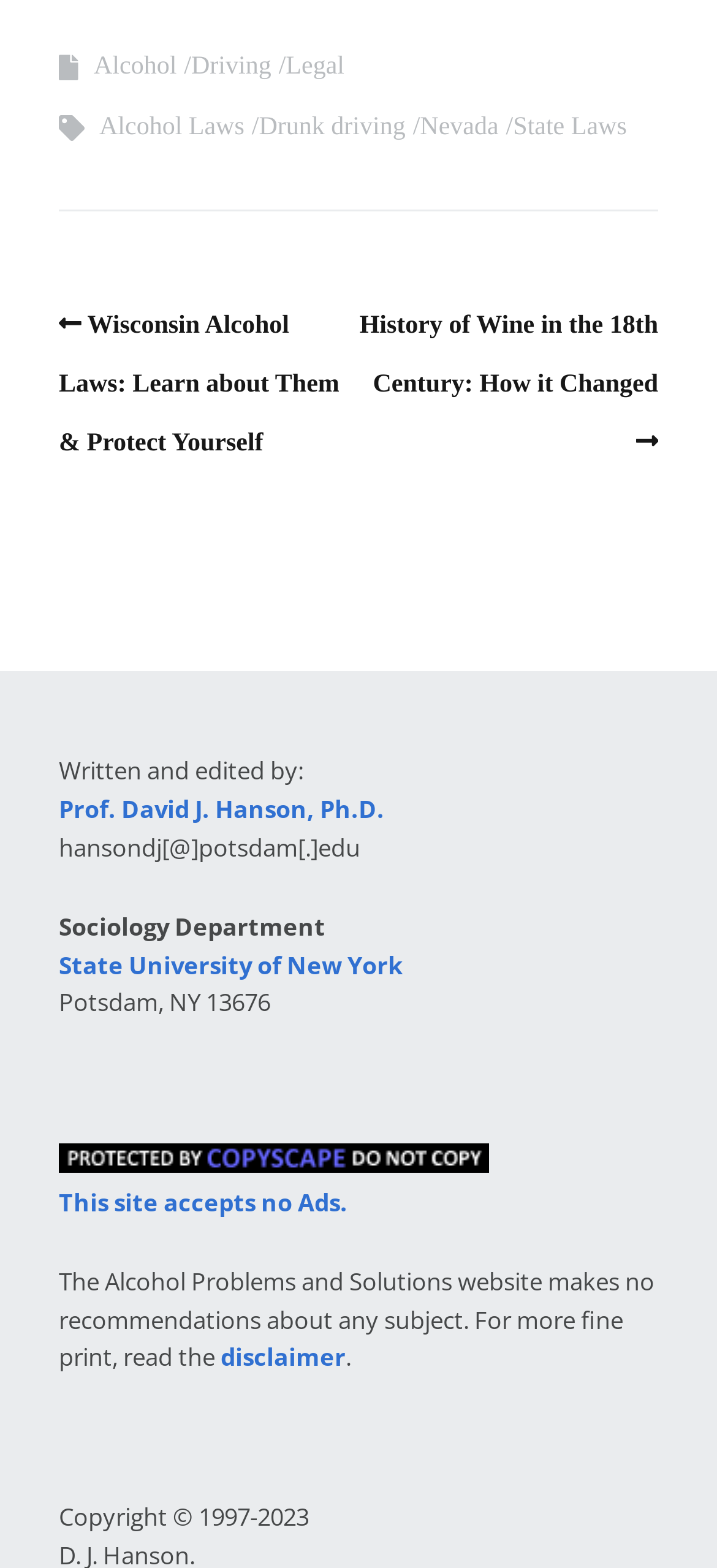How many links are present in the footer section?
Please answer the question as detailed as possible based on the image.

The footer section contains 6 links, which are 'Alcohol', 'Driving', 'Legal', 'Alcohol Laws', 'Drunk driving', and 'Nevada'.